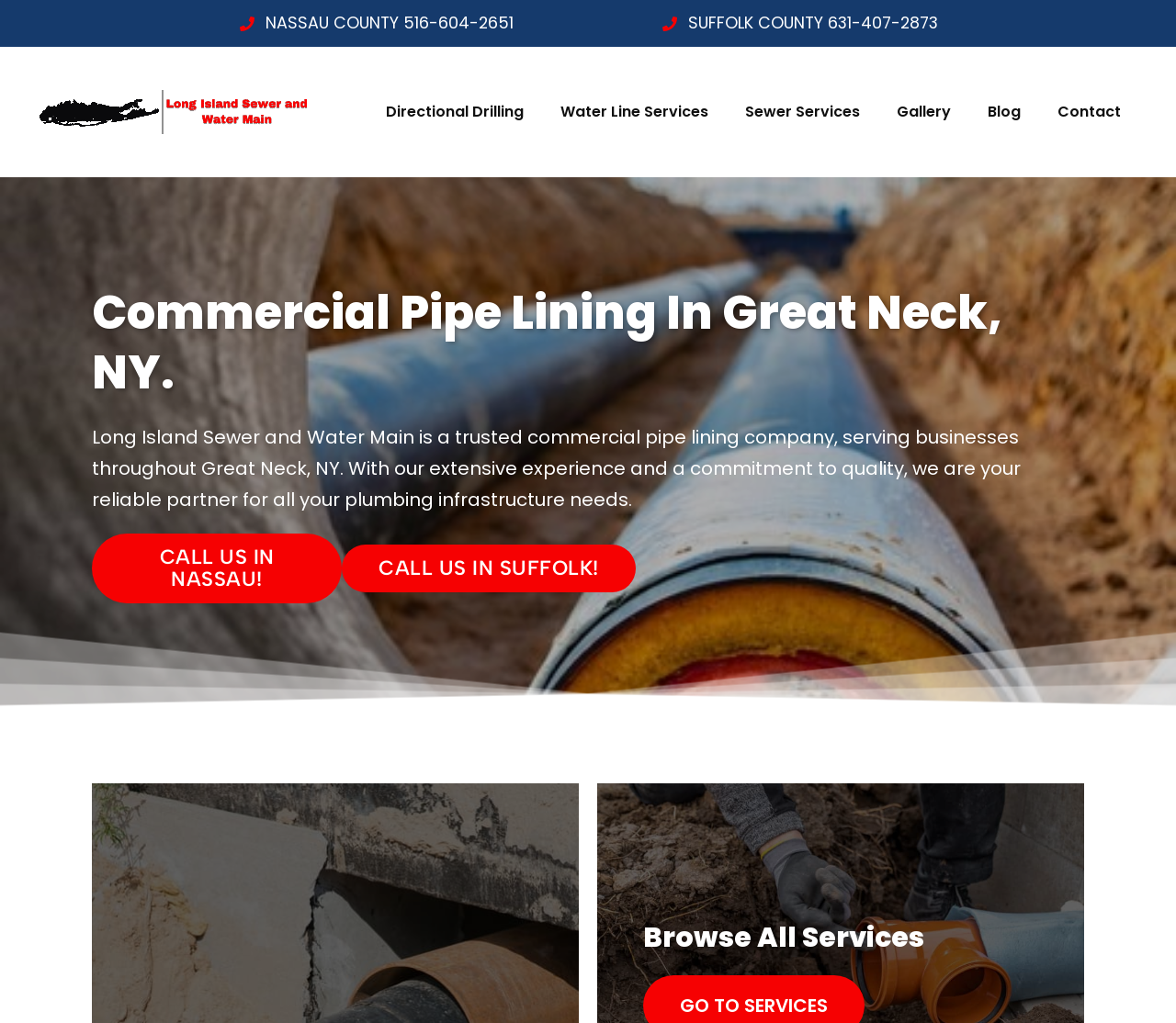Please provide the bounding box coordinates for the element that needs to be clicked to perform the instruction: "View the gallery". The coordinates must consist of four float numbers between 0 and 1, formatted as [left, top, right, bottom].

[0.747, 0.098, 0.824, 0.121]